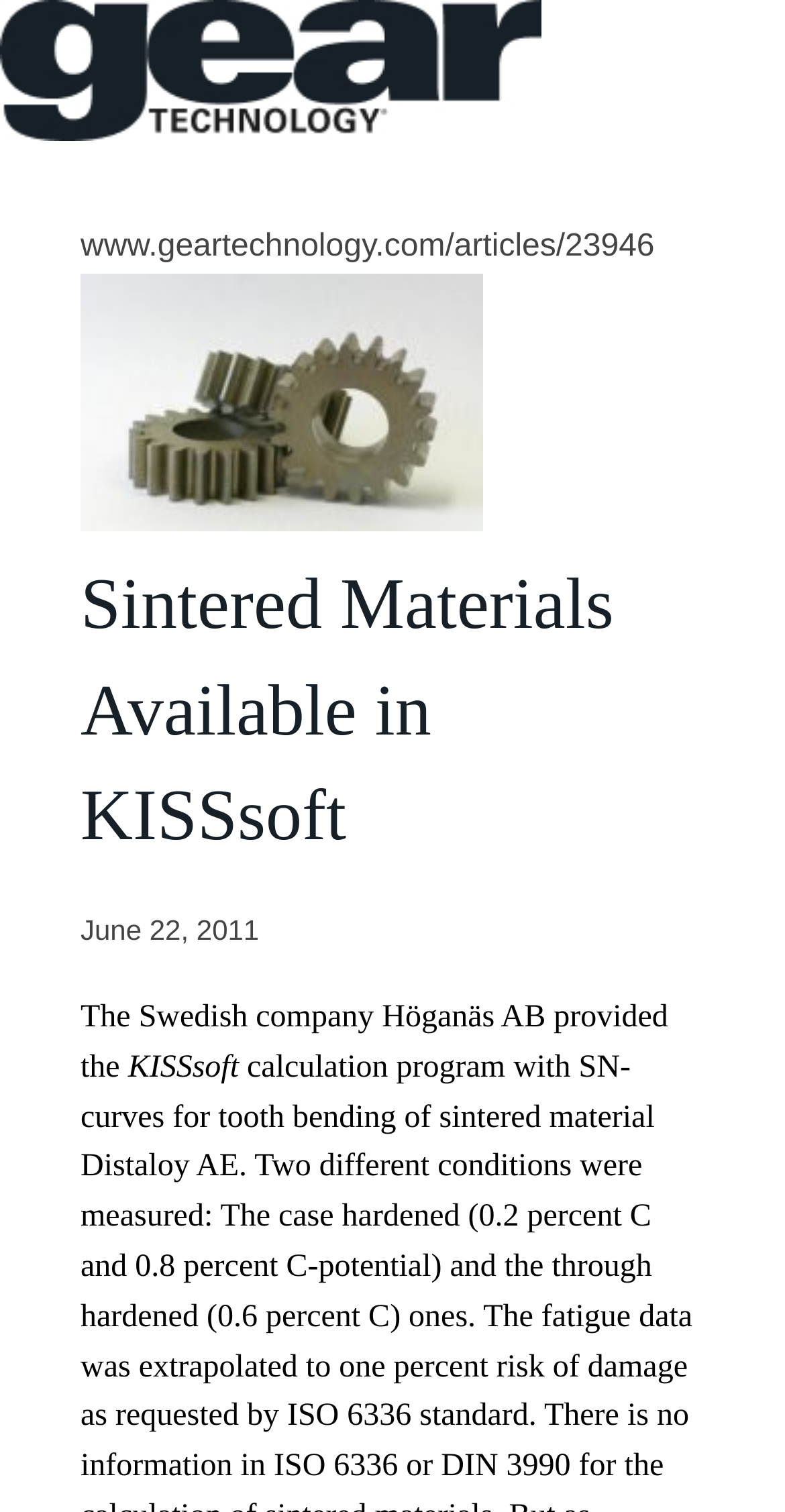Please give a succinct answer to the question in one word or phrase:
What is the title of the article?

Sintered Materials Available in KISSsoft